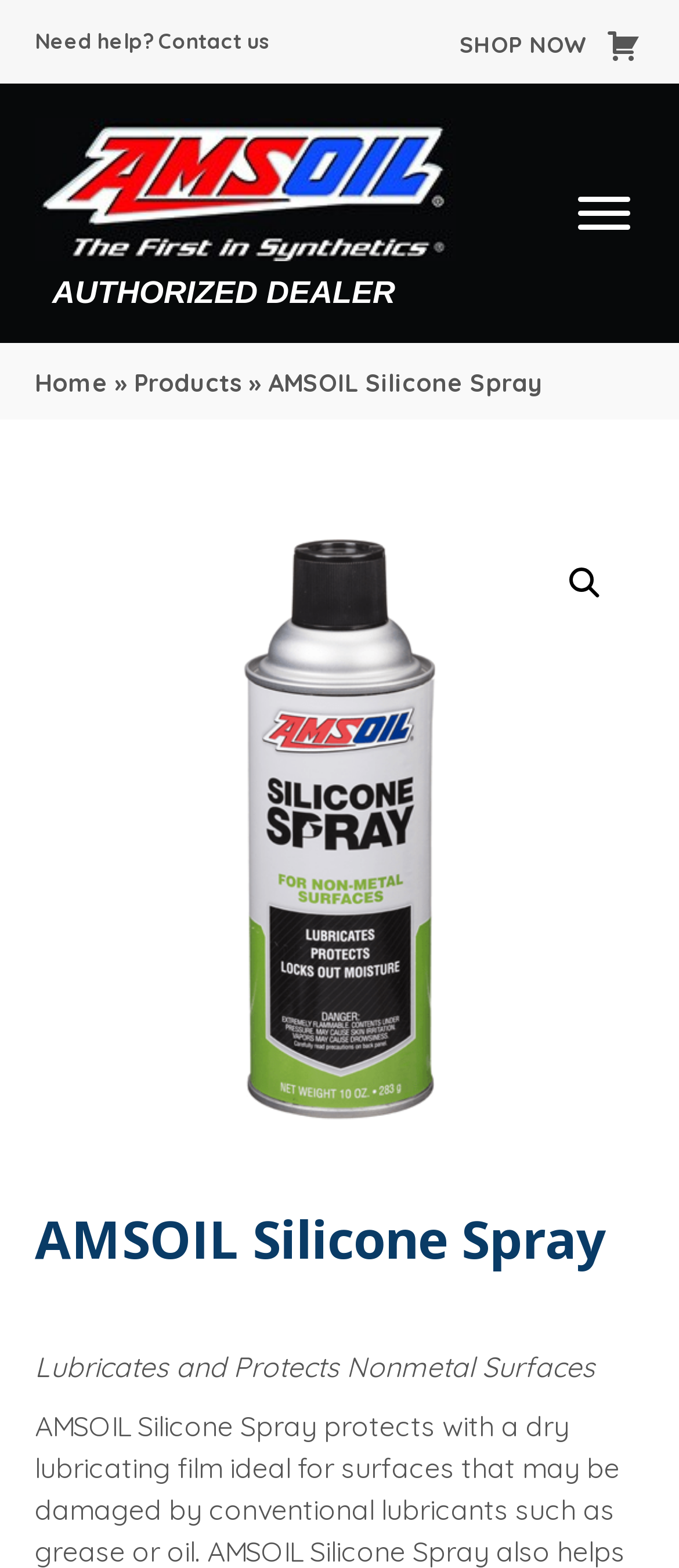For the given element description alt="AMSOIL Logo-Black" title="AMSOIL Logo-Black", determine the bounding box coordinates of the UI element. The coordinates should follow the format (top-left x, top-left y, bottom-right x, bottom-right y) and be within the range of 0 to 1.

[0.051, 0.108, 0.672, 0.13]